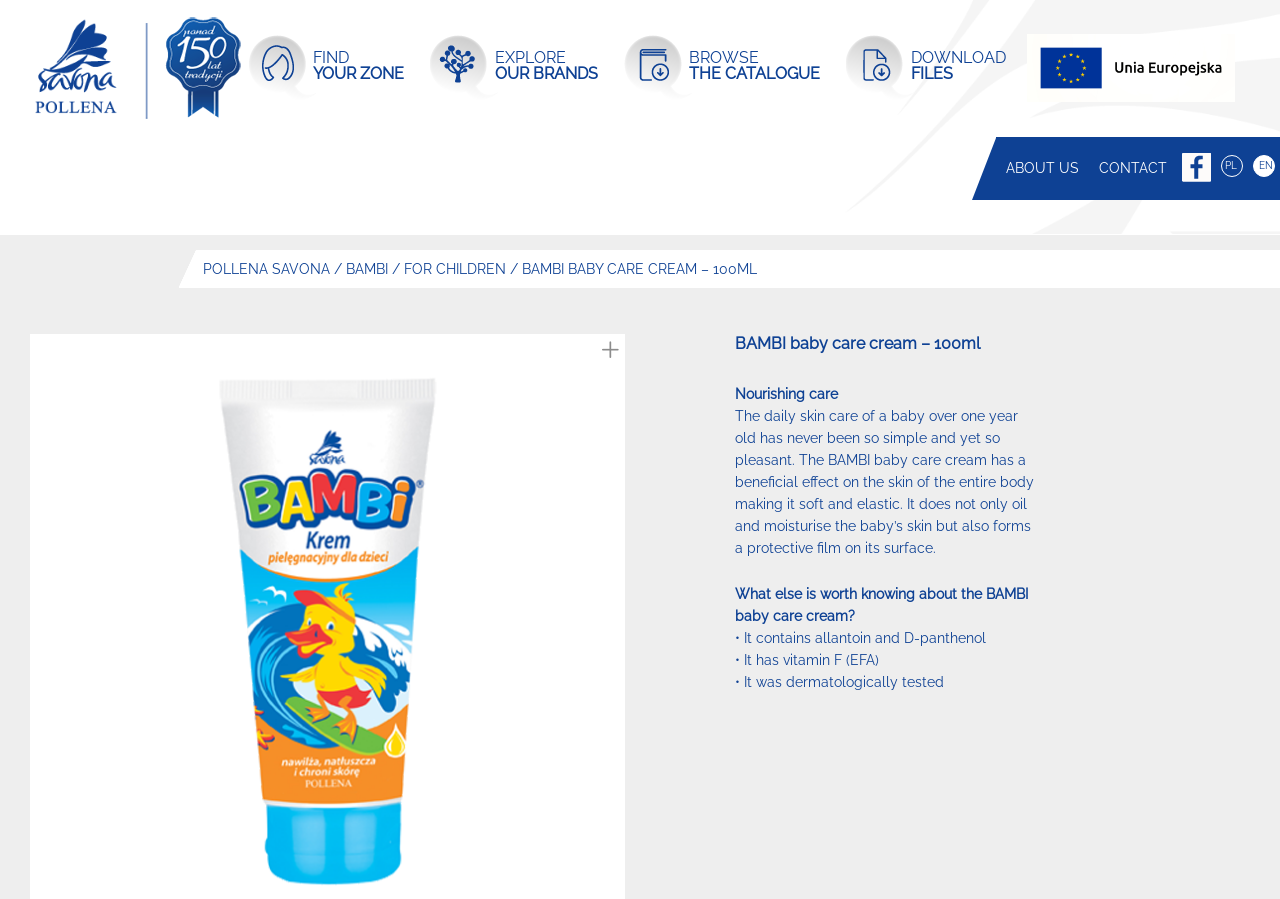Extract the bounding box coordinates for the HTML element that matches this description: "Explore our brands". The coordinates should be four float numbers between 0 and 1, i.e., [left, top, right, bottom].

[0.336, 0.038, 0.479, 0.114]